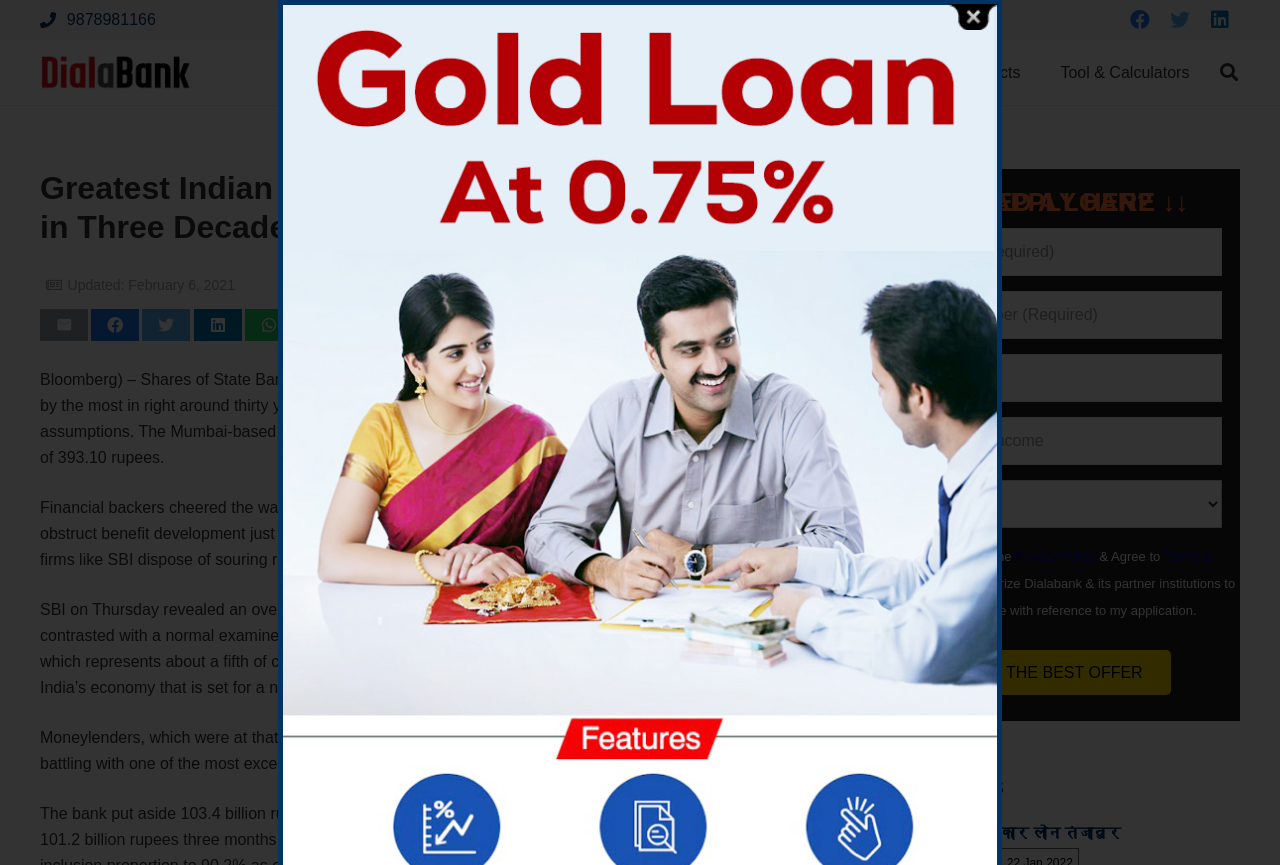Highlight the bounding box coordinates of the region I should click on to meet the following instruction: "Read the Homily for May 27, 2021".

None